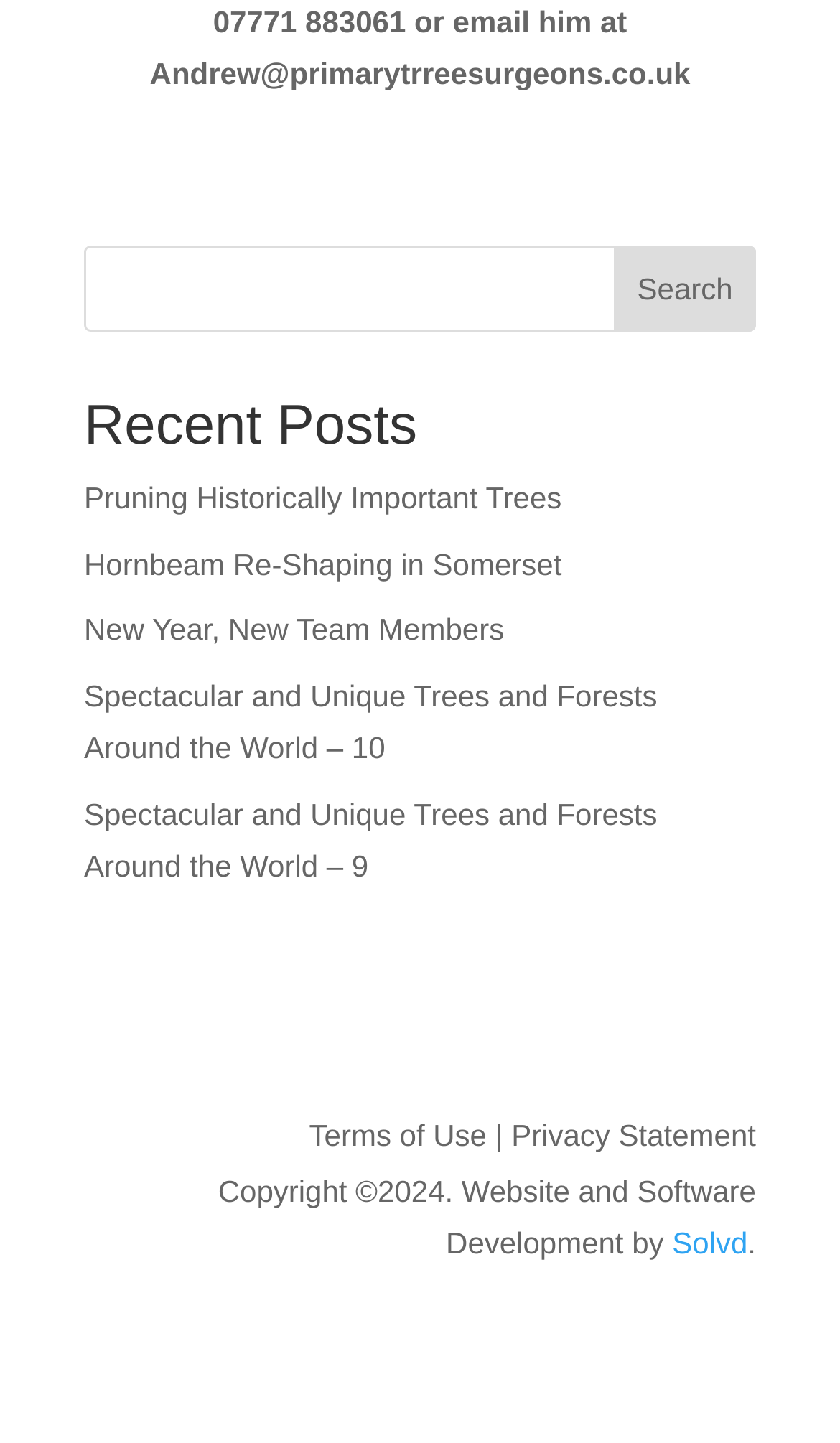Answer the question below in one word or phrase:
What is the type of information provided at the bottom of the webpage?

Terms and copyright